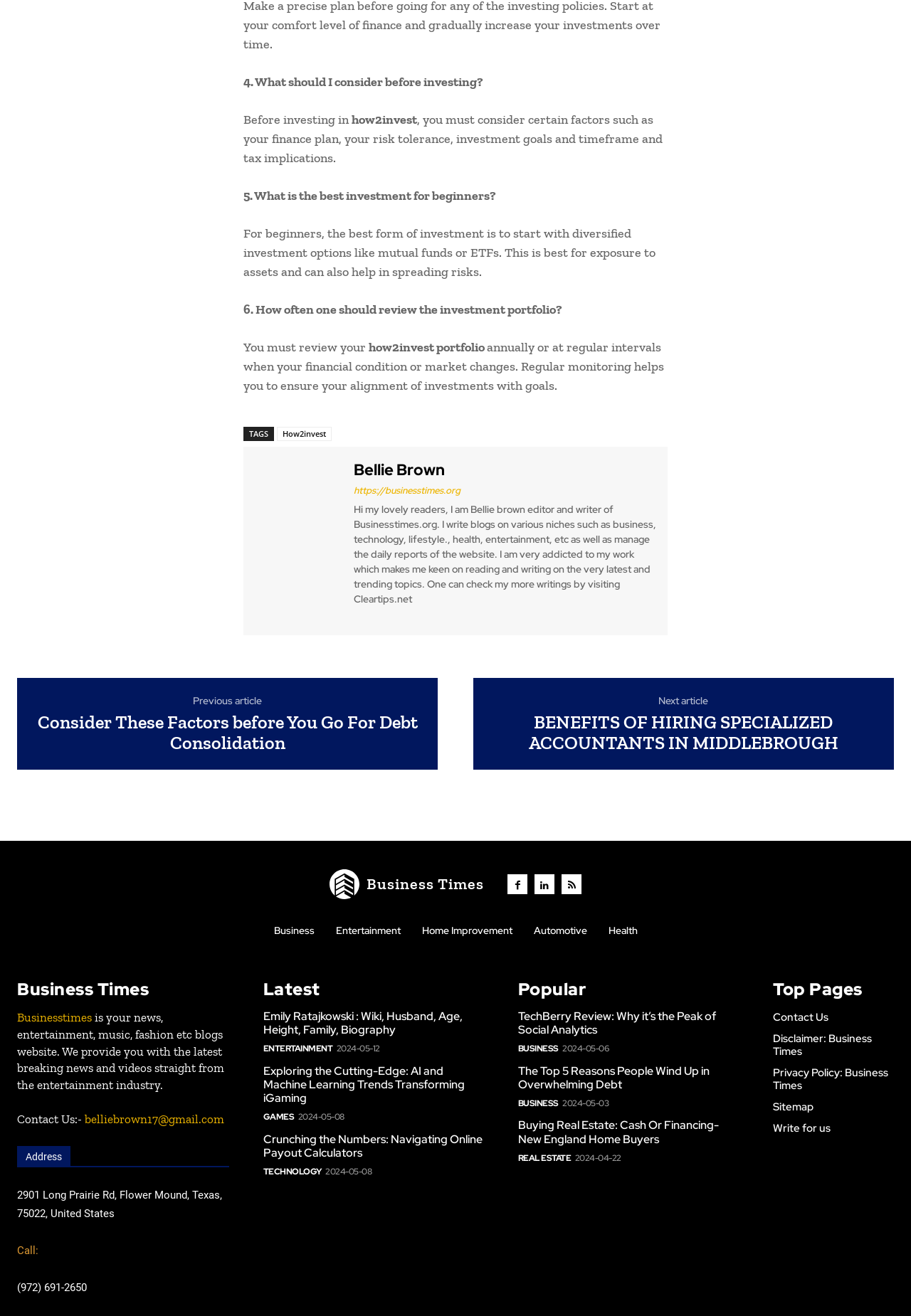Please identify the bounding box coordinates of the element that needs to be clicked to execute the following command: "Read the 'Popular' articles". Provide the bounding box using four float numbers between 0 and 1, formatted as [left, top, right, bottom].

[0.569, 0.744, 0.643, 0.76]